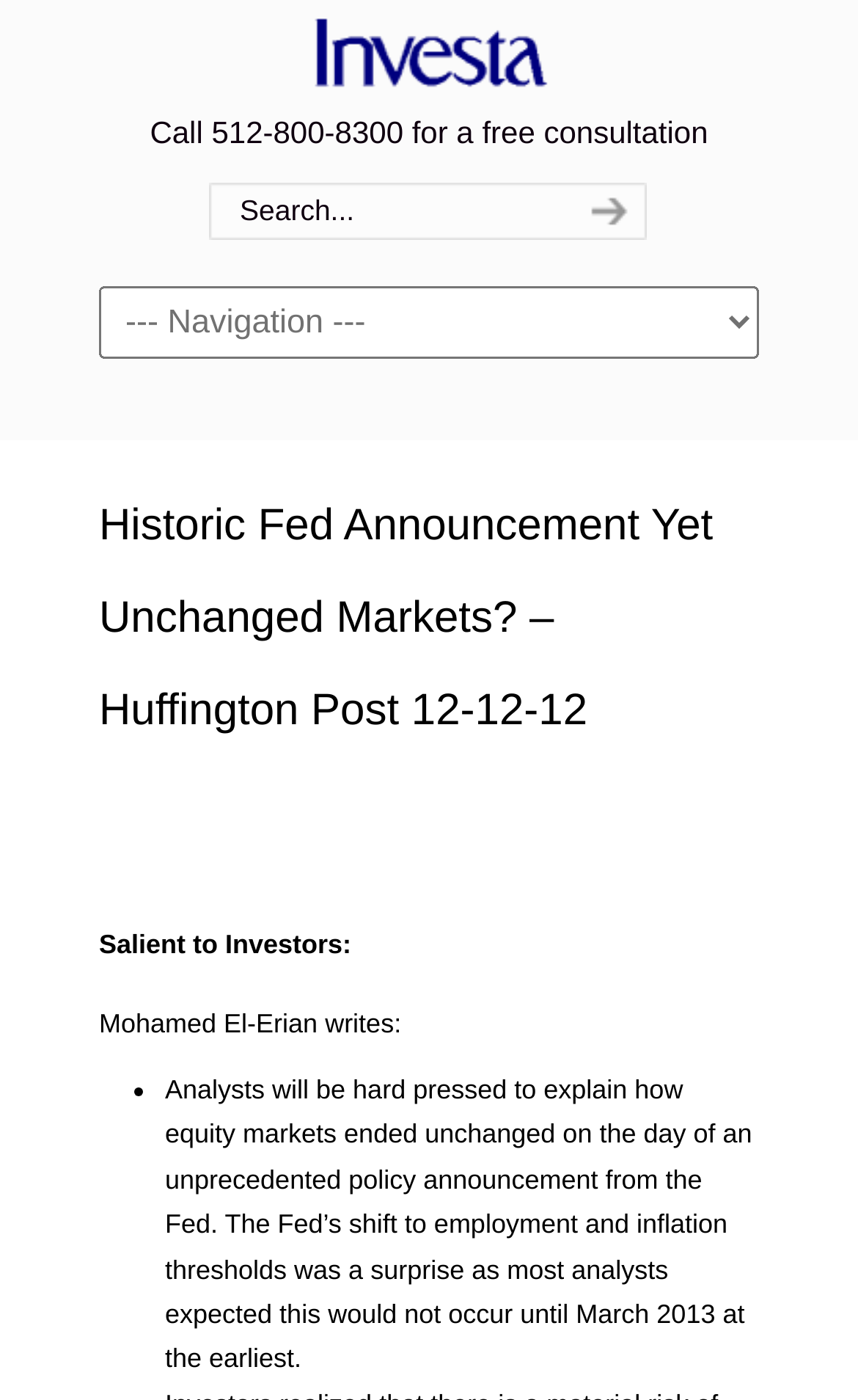Based on the image, give a detailed response to the question: What is the purpose of the textbox?

I examined the textbox and its surrounding elements, including the button with the text 'search', and concluded that the purpose of the textbox is to input search queries.